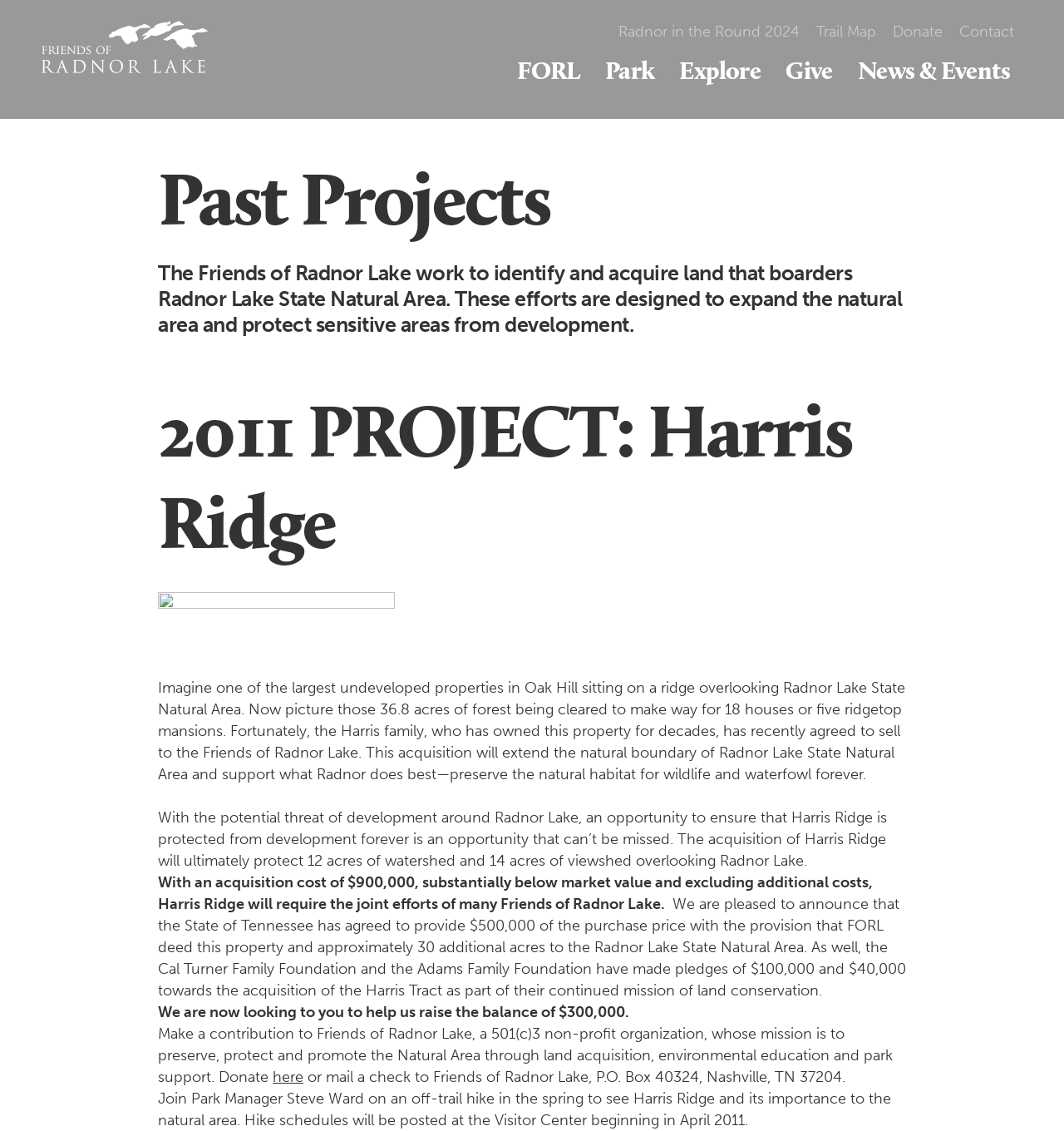How much did the State of Tennessee agree to provide for the Harris Ridge acquisition?
Look at the image and respond with a single word or a short phrase.

$500,000